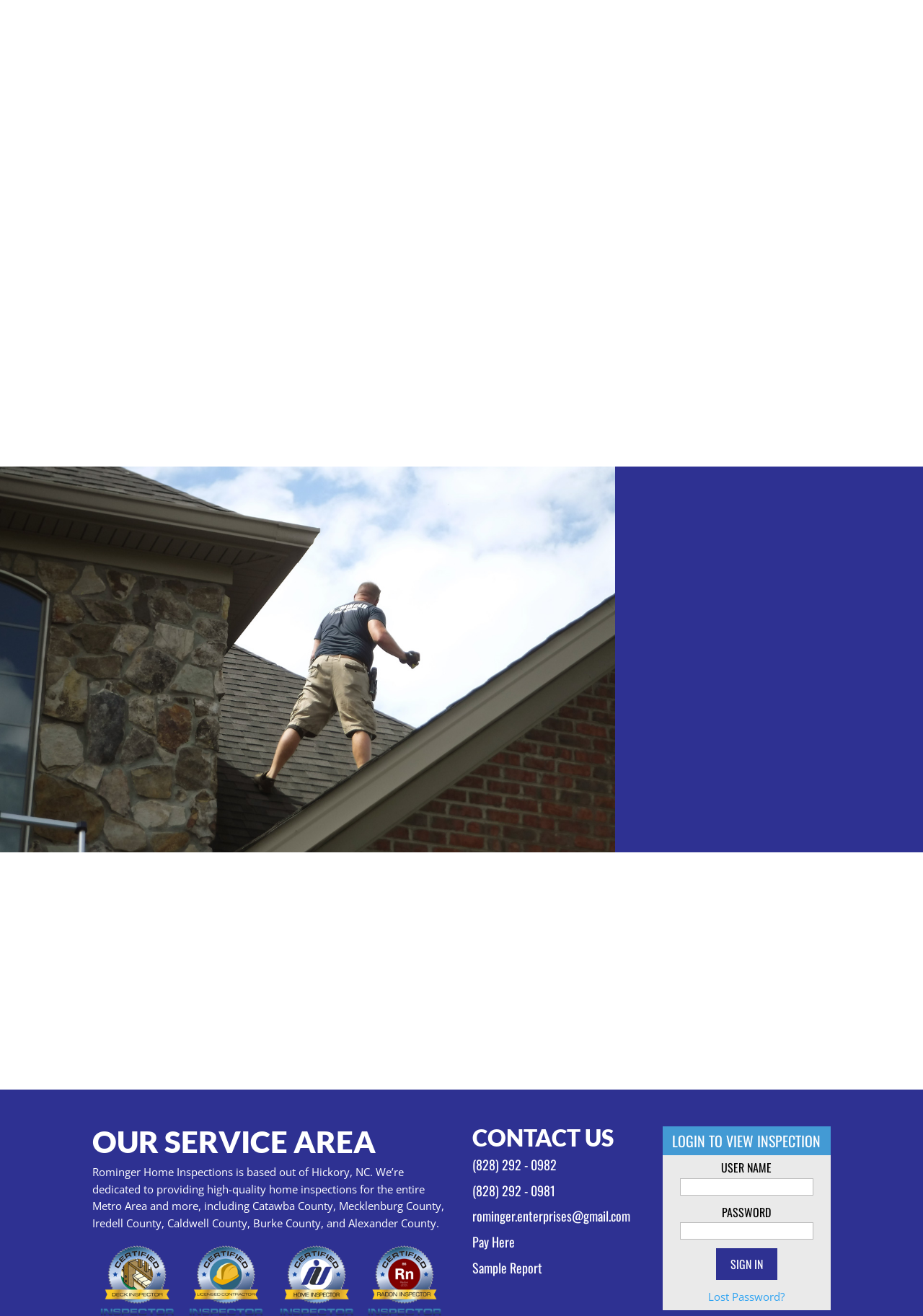Please find the bounding box coordinates of the element's region to be clicked to carry out this instruction: "Sign In".

[0.776, 0.949, 0.842, 0.973]